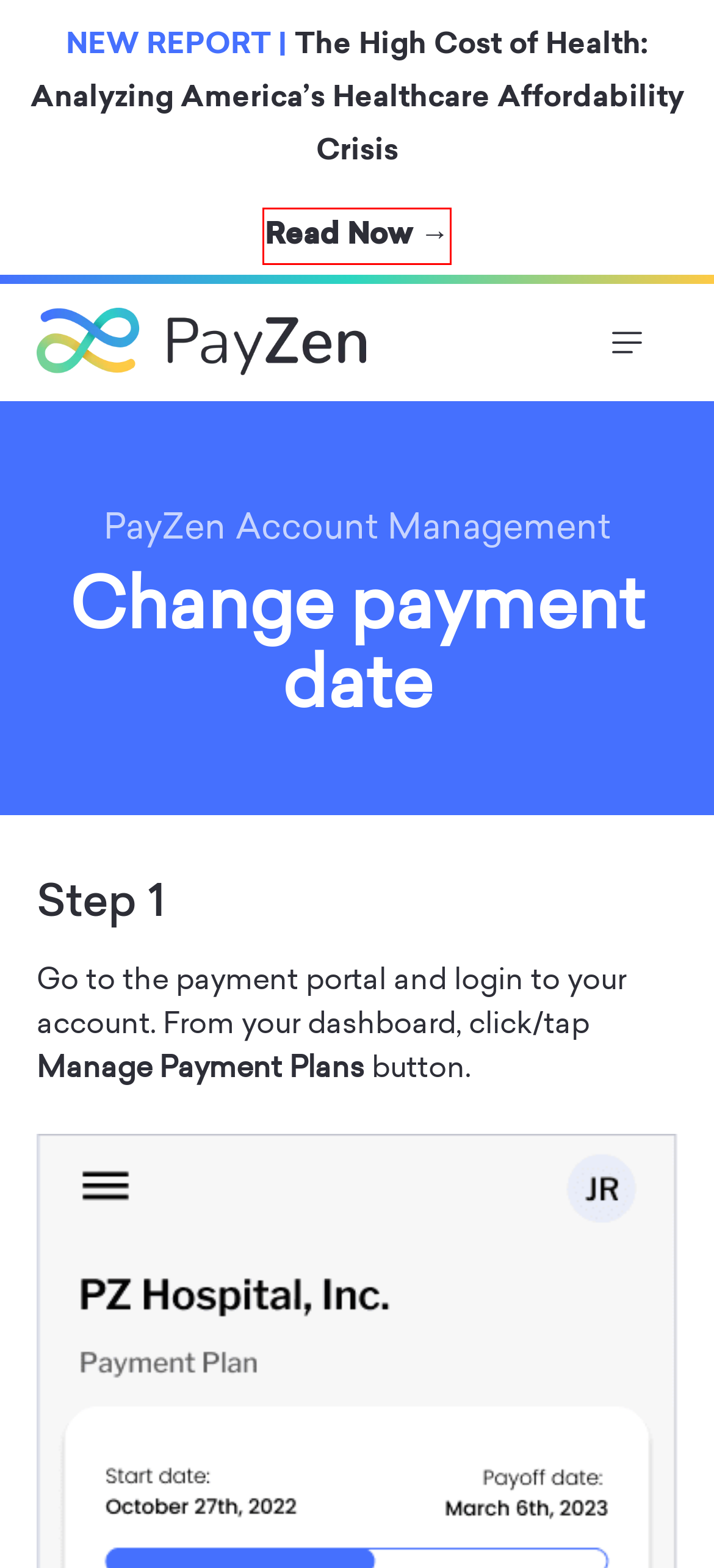You are looking at a screenshot of a webpage with a red bounding box around an element. Determine the best matching webpage description for the new webpage resulting from clicking the element in the red bounding box. Here are the descriptions:
A. Healthcare Financing For Patients | PayZen
B. Patient Financing Company Advancing Healthcare Affordability | PayZen
C. Help Center - PayZen Account Management | PayZen
D. Help Center - PayZen Account Management - Update payment method – PayZen
E. News & Press – PayZen
F. Healthcare Patient Financing Solutions | PayZen
G. Privacy Notice – PayZen
H. Healthcare Affordability In America Report | PayZen

H